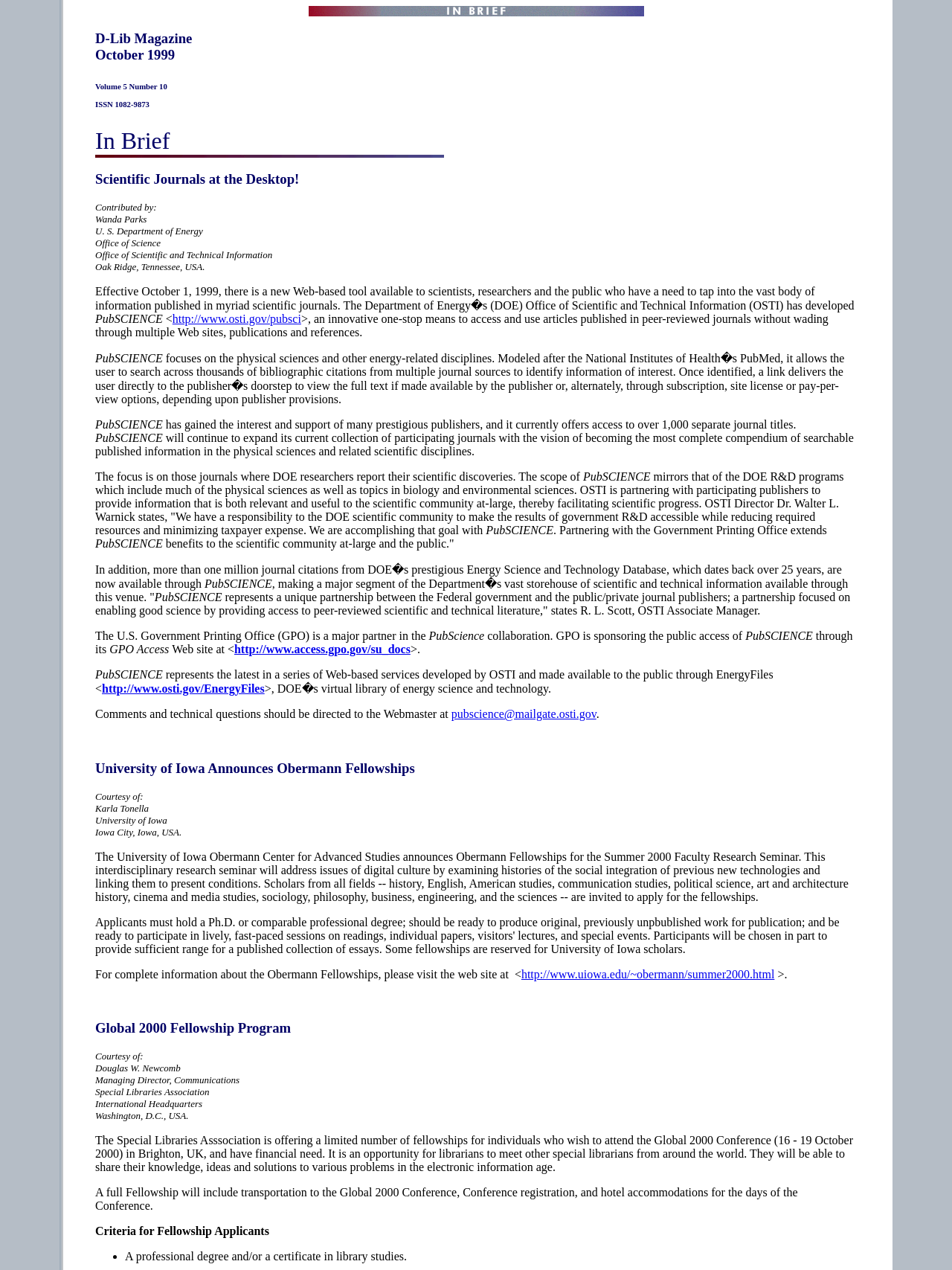Summarize the webpage comprehensively, mentioning all visible components.

The webpage is titled "D-Lib Magazine October 1999" and has a heading that reads "Volume 5 Number 10 ISSN 1082-9873". Below the title, there is a brief description "In Brief". 

The main content of the webpage is divided into several sections. The first section is about "Scientific Journals at the Desktop!" and discusses the launch of a new Web-based tool called PubSCIENCE, developed by the Department of Energy's Office of Scientific and Technical Information (OSTI). This tool allows users to access and search articles published in peer-reviewed journals without having to navigate multiple websites. The section also mentions that PubSCIENCE focuses on the physical sciences and other energy-related disciplines.

The next section is about the partnership between the Federal government and public/private journal publishers, which enables good science by providing access to peer-reviewed scientific and technical literature. It also mentions that the U.S. Government Printing Office (GPO) is a major partner in this collaboration.

The webpage then discusses the benefits of PubSCIENCE, including its ability to search across thousands of bibliographic citations from multiple journal sources and provide links to the full text of articles. It also mentions that PubSCIENCE has gained the interest and support of many prestigious publishers and currently offers access to over 1,000 separate journal titles.

The following sections are about the University of Iowa's Obermann Fellowships for the Summer 2000 Faculty Research Seminar, which will address issues of digital culture, and the Global 2000 Fellowship Program offered by the Special Libraries Association, which provides an opportunity for librarians to attend the Global 2000 Conference in Brighton, UK.

Throughout the webpage, there are several headings, links, and static texts that provide more information about the topics discussed. There are also two images on the page, one at the top and another in the middle.